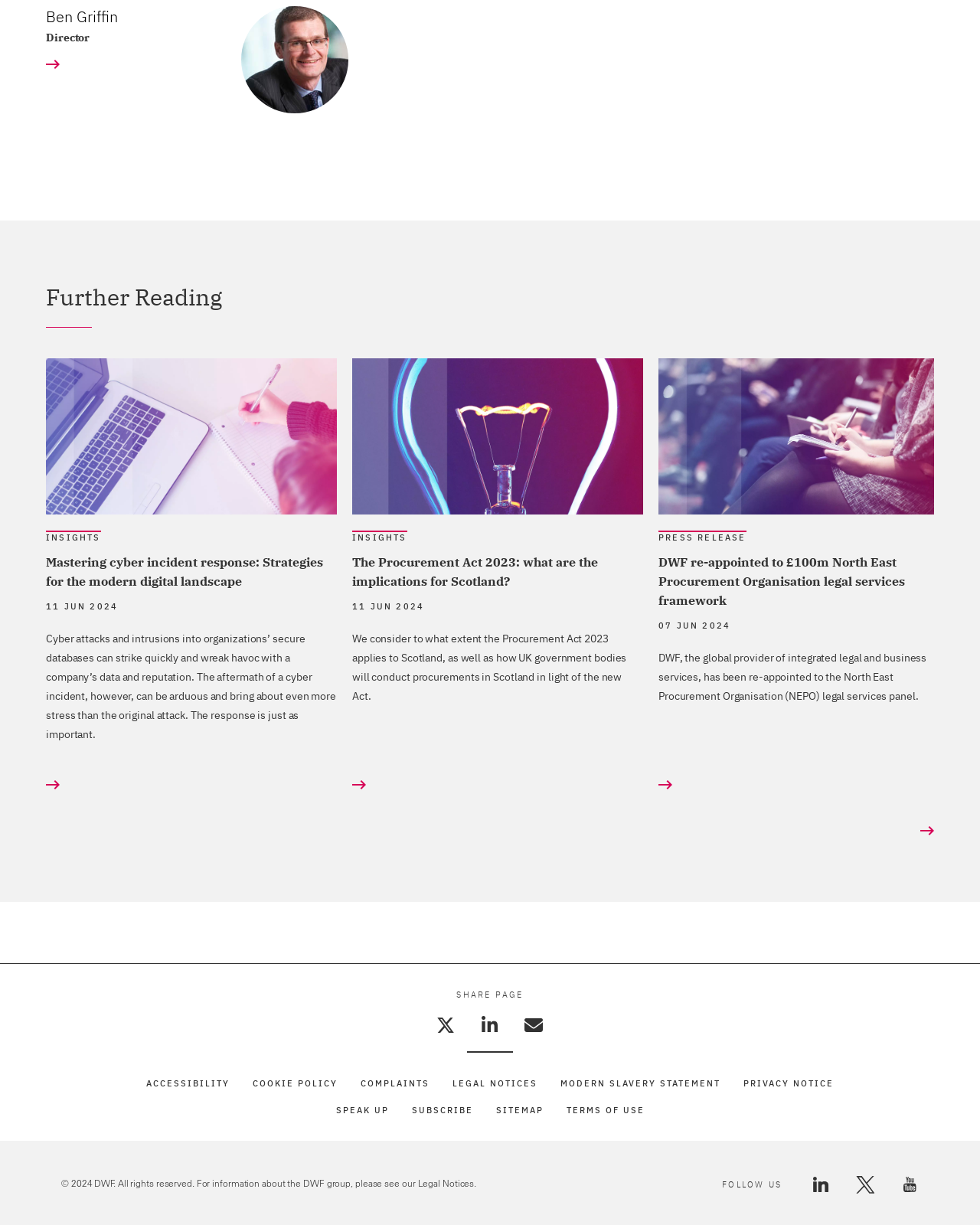Use a single word or phrase to answer this question: 
What is the date of the second article?

11 JUN 2024